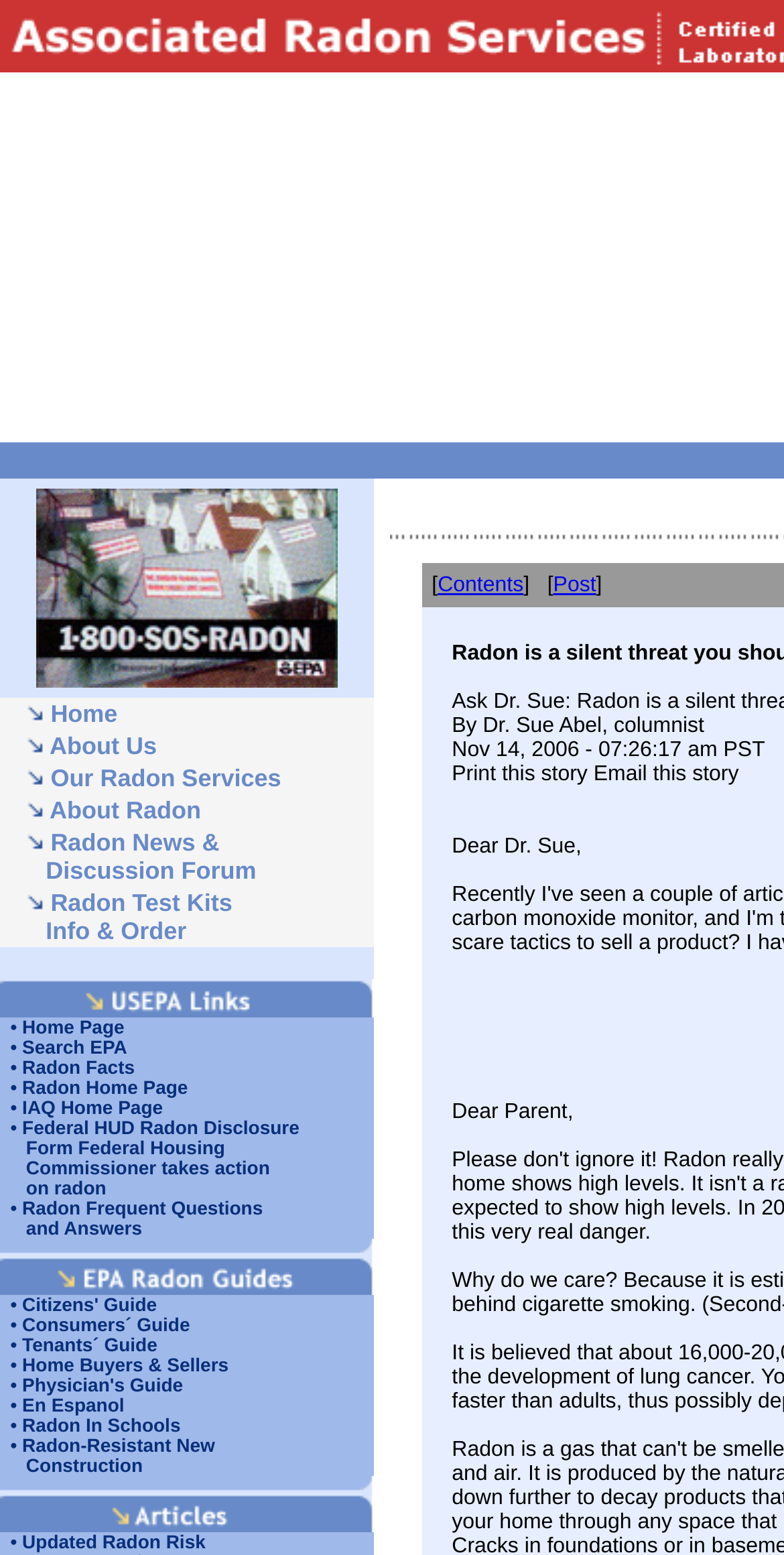Please identify the bounding box coordinates of where to click in order to follow the instruction: "Go to About Us".

[0.03, 0.469, 0.477, 0.49]